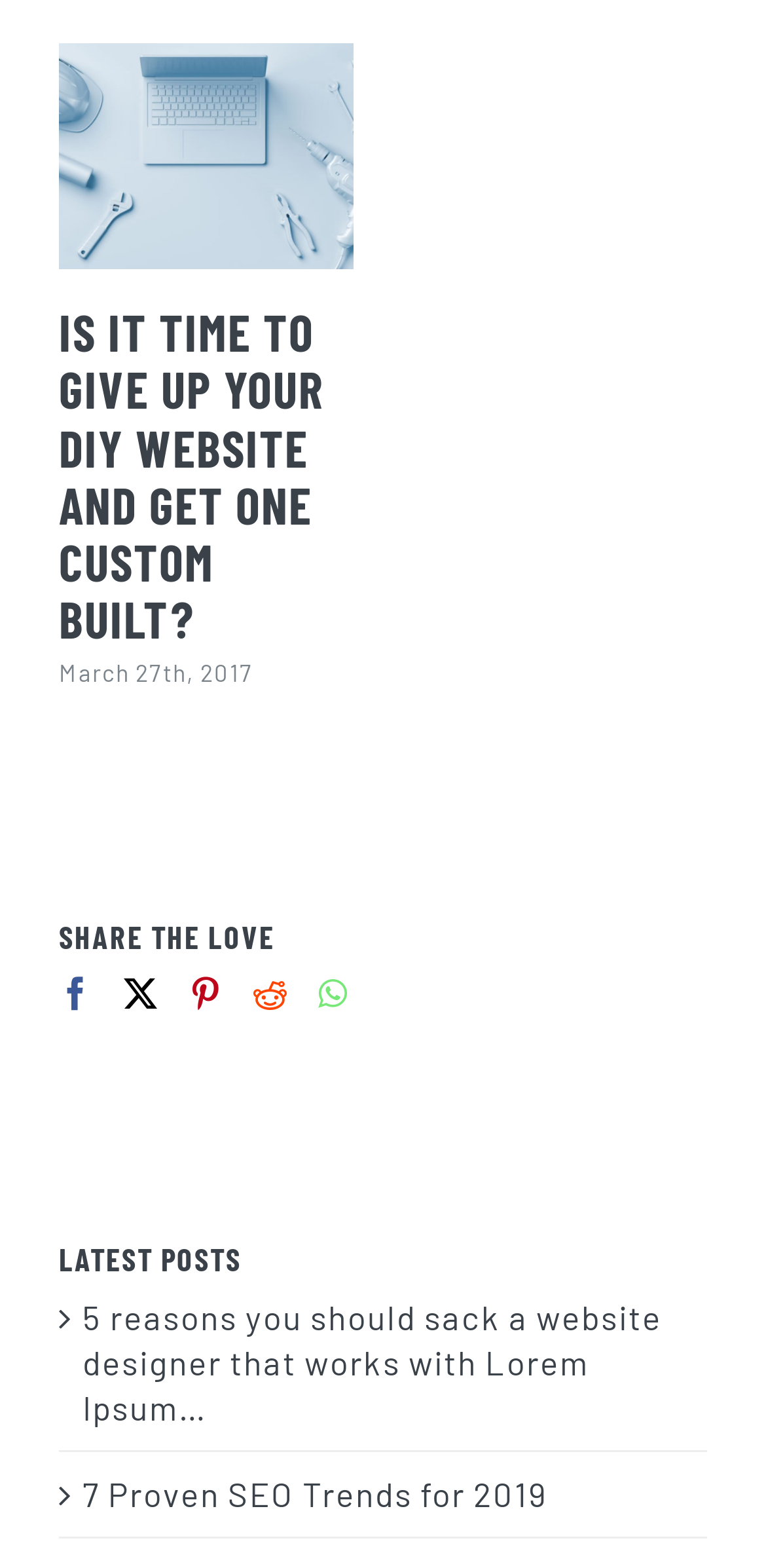Identify the bounding box coordinates of the clickable region to carry out the given instruction: "Read the latest post '5 reasons you should sack a website designer that works with Lorem Ipsum…'".

[0.108, 0.827, 0.864, 0.91]